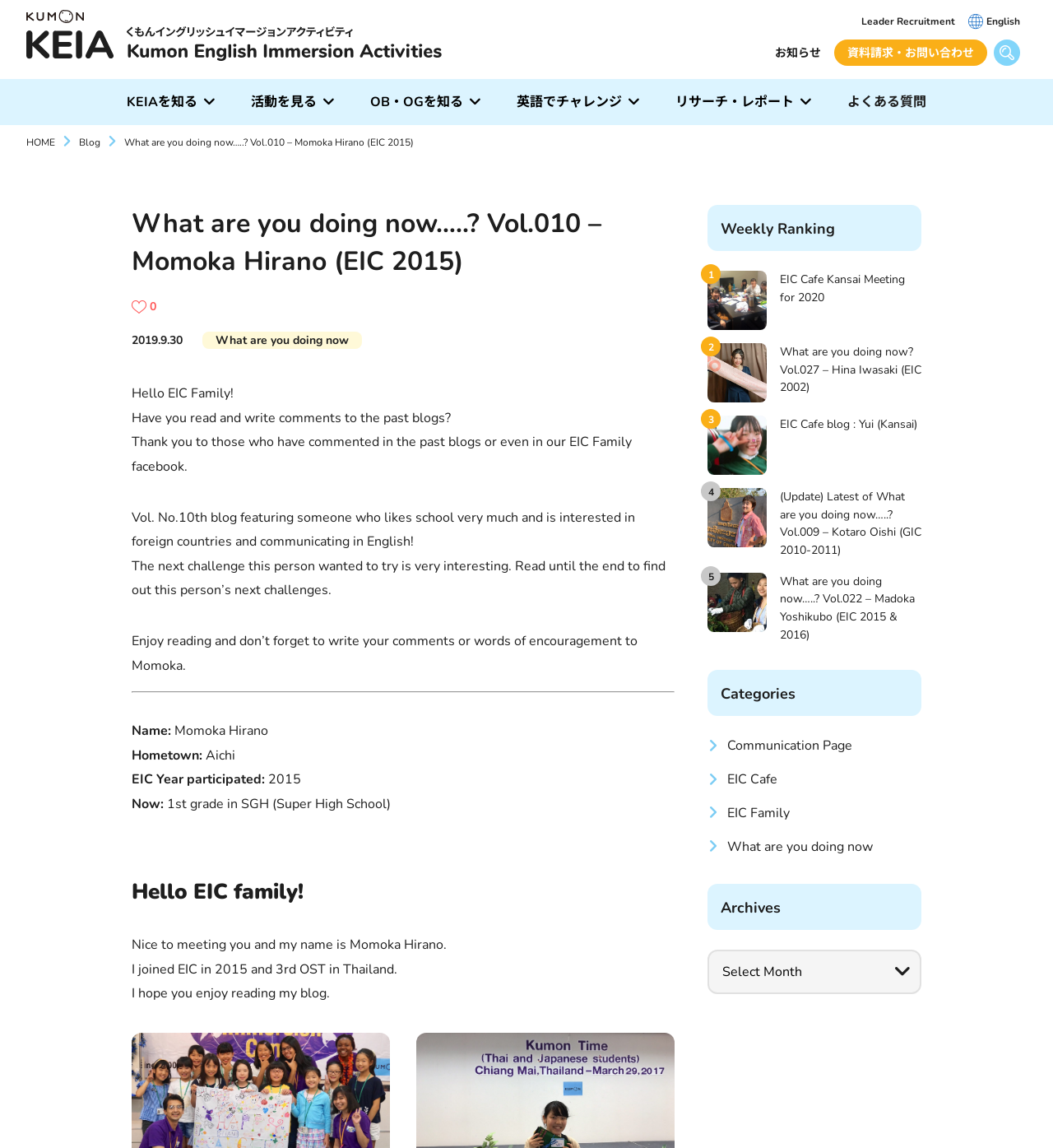Identify the bounding box coordinates for the element that needs to be clicked to fulfill this instruction: "View the activities". Provide the coordinates in the format of four float numbers between 0 and 1: [left, top, right, bottom].

[0.067, 0.202, 0.166, 0.225]